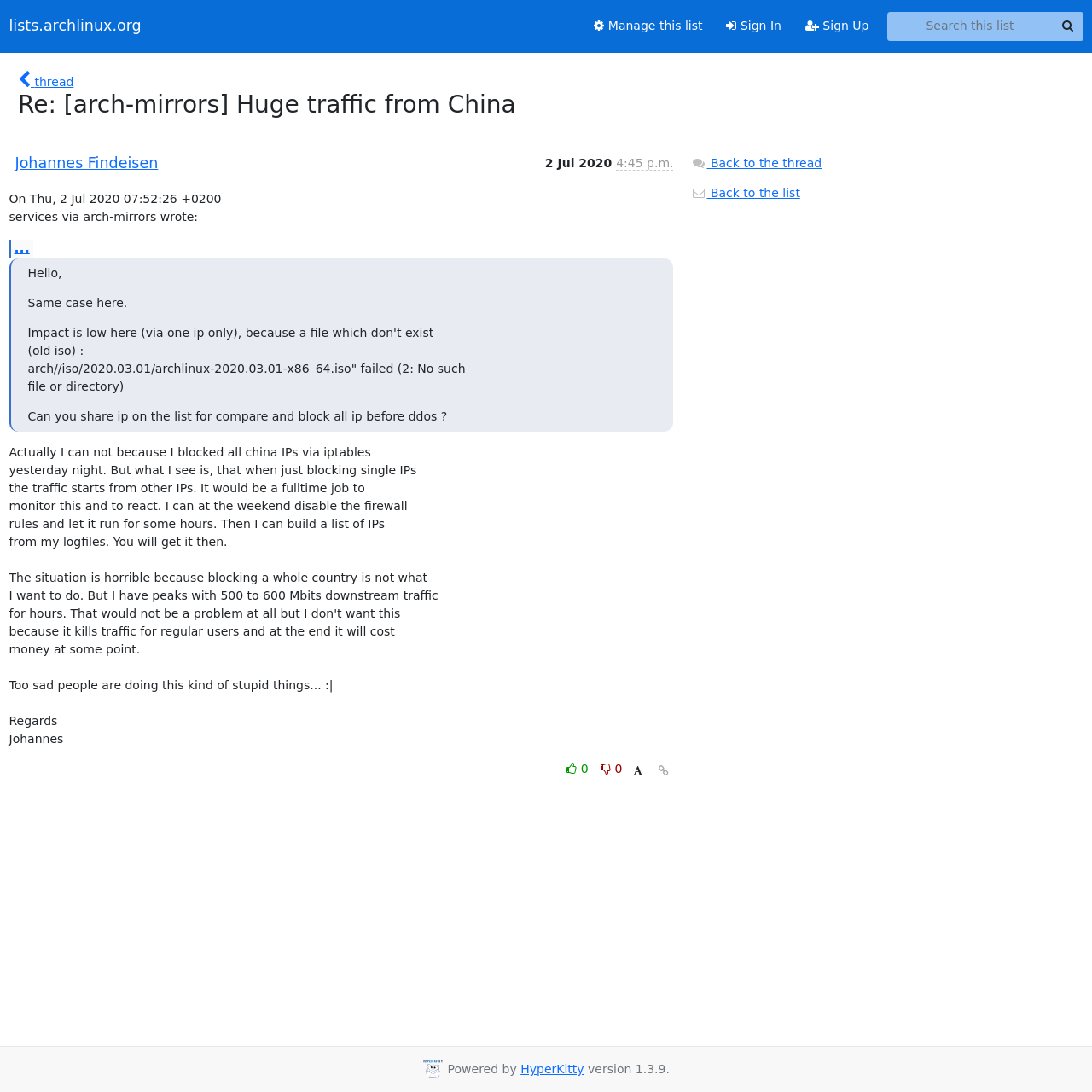Please provide the bounding box coordinates for the element that needs to be clicked to perform the instruction: "Sign In". The coordinates must consist of four float numbers between 0 and 1, formatted as [left, top, right, bottom].

[0.654, 0.01, 0.727, 0.038]